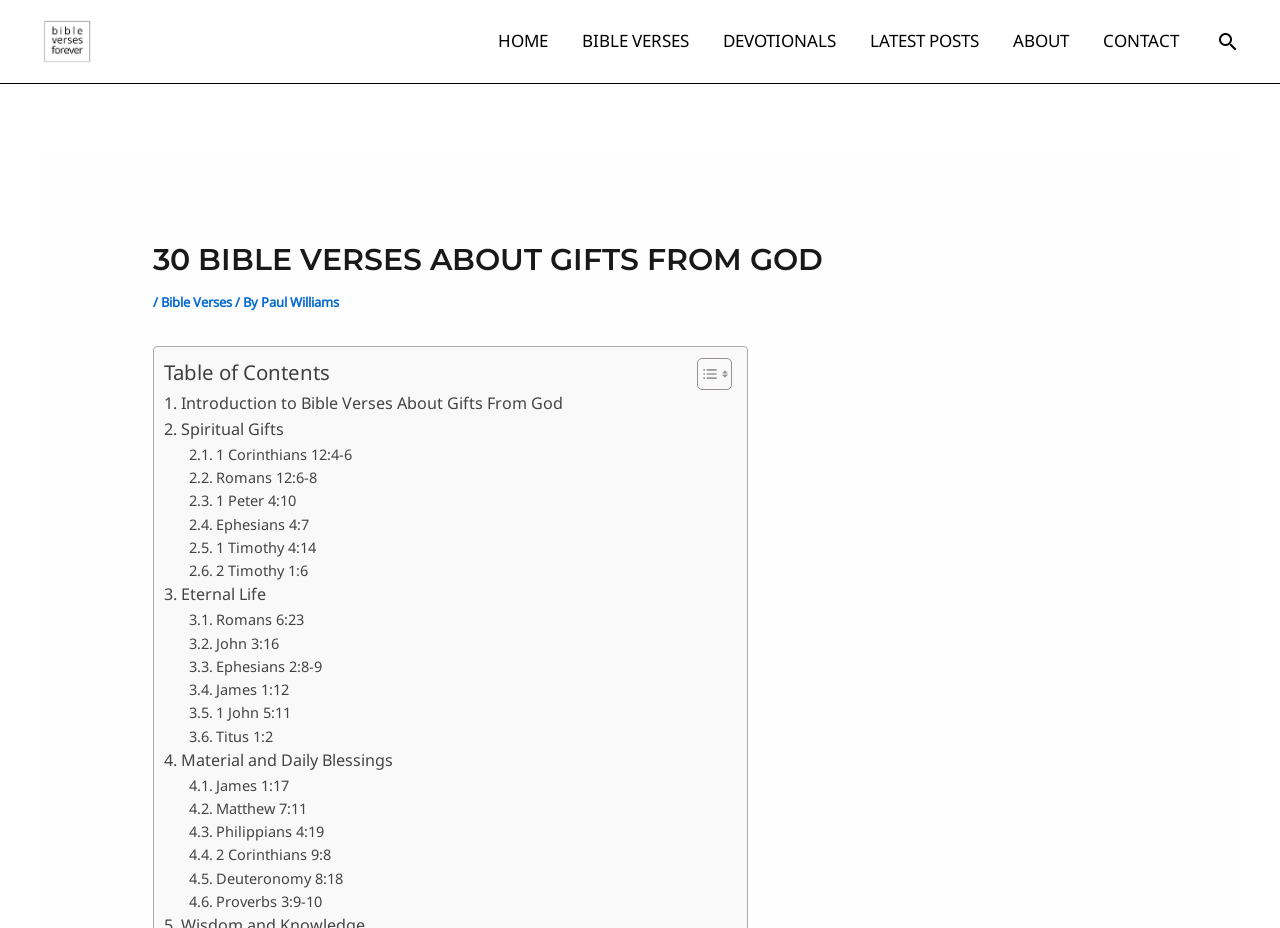Please locate and retrieve the main header text of the webpage.

30 BIBLE VERSES ABOUT GIFTS FROM GOD